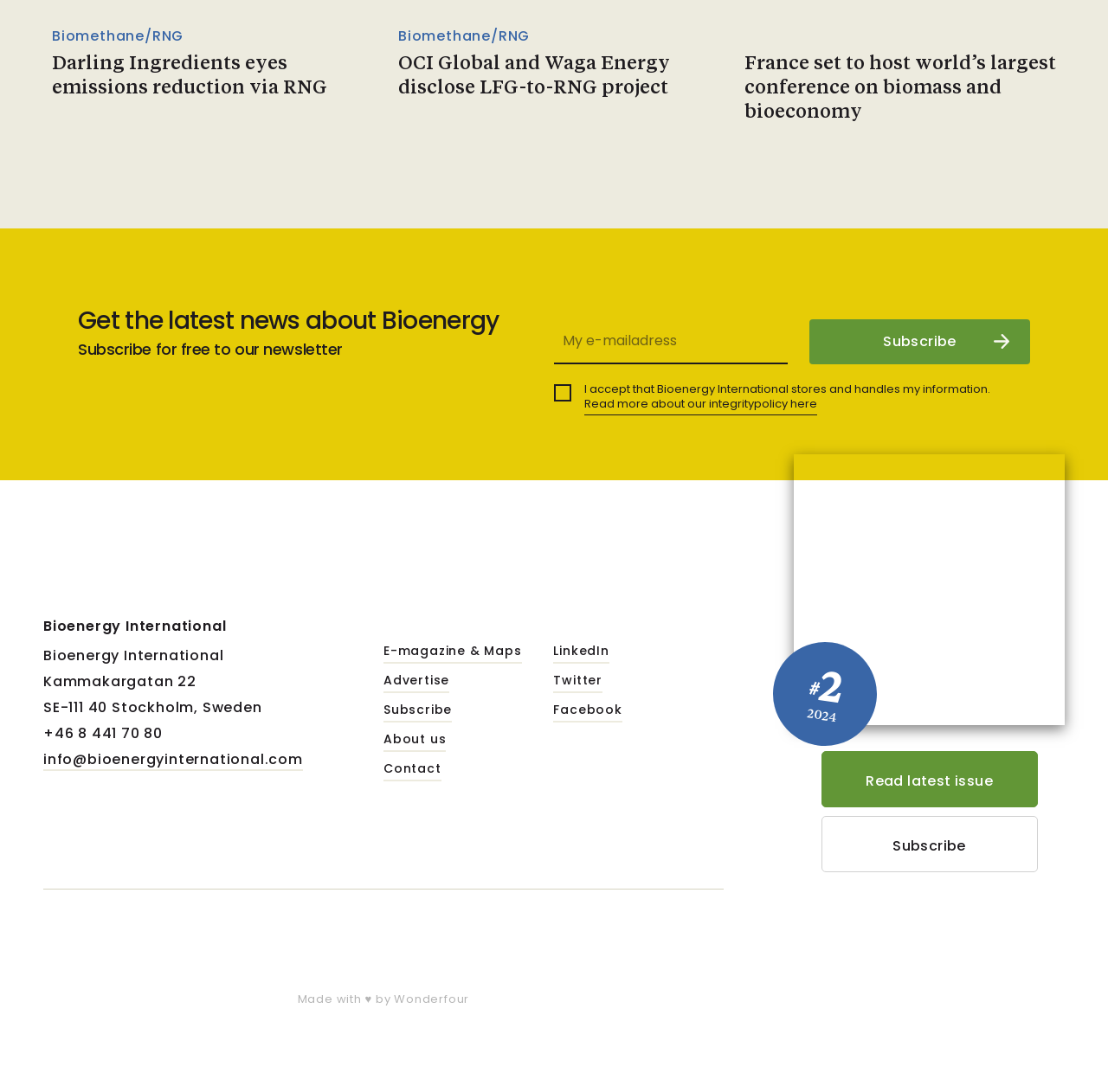What social media platforms does Bioenergy International have a presence on?
Kindly answer the question with as much detail as you can.

Bioenergy International has a presence on several social media platforms, including LinkedIn, Twitter, and Facebook. These platforms are likely used to share news and updates about bioenergy, as well as to engage with users and promote the company's services.